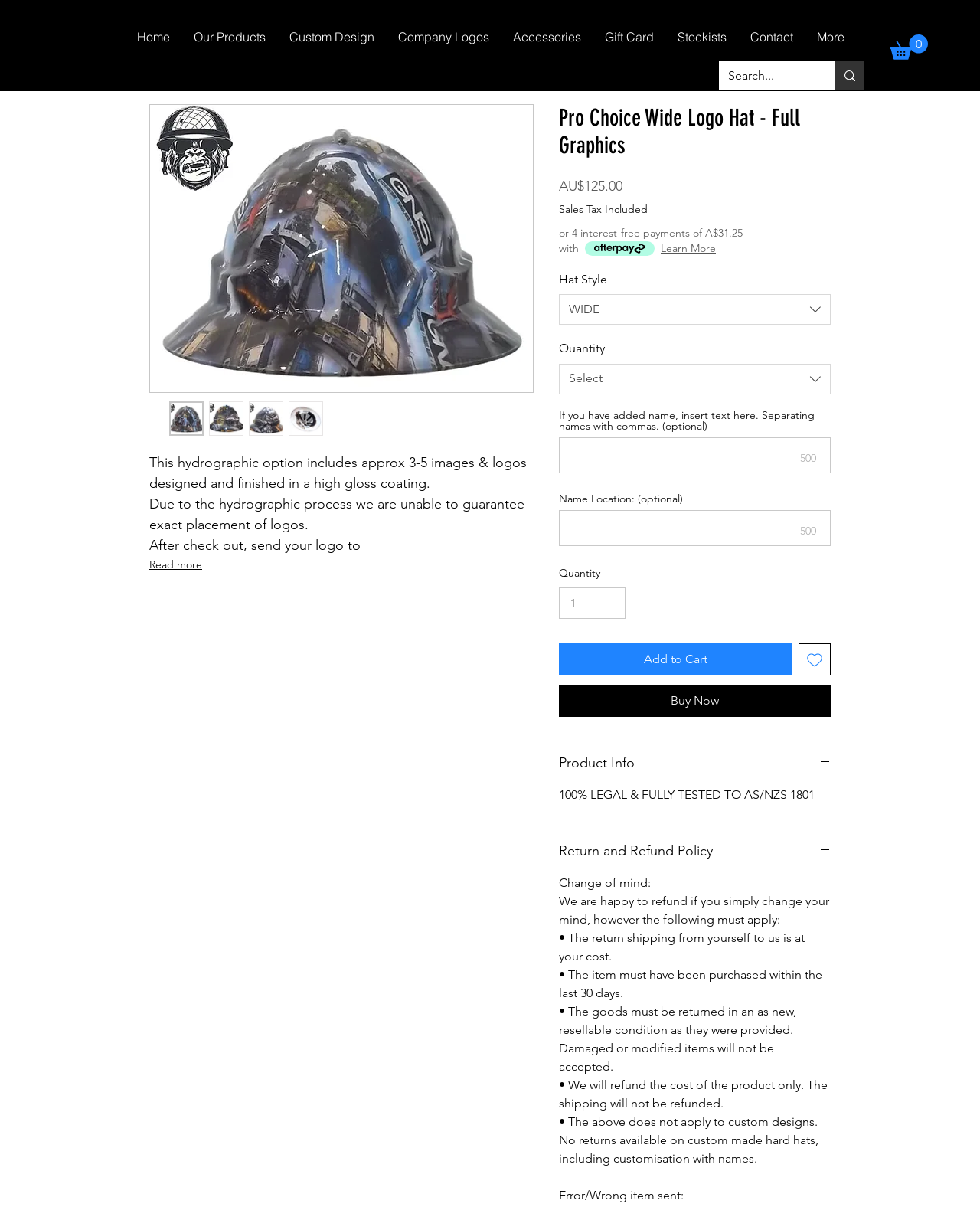What is the purpose of the 'Search...' button?
Look at the webpage screenshot and answer the question with a detailed explanation.

I inferred the purpose of the 'Search...' button by its location in the top navigation bar and its label. The button is likely used to search for products or content on the website.